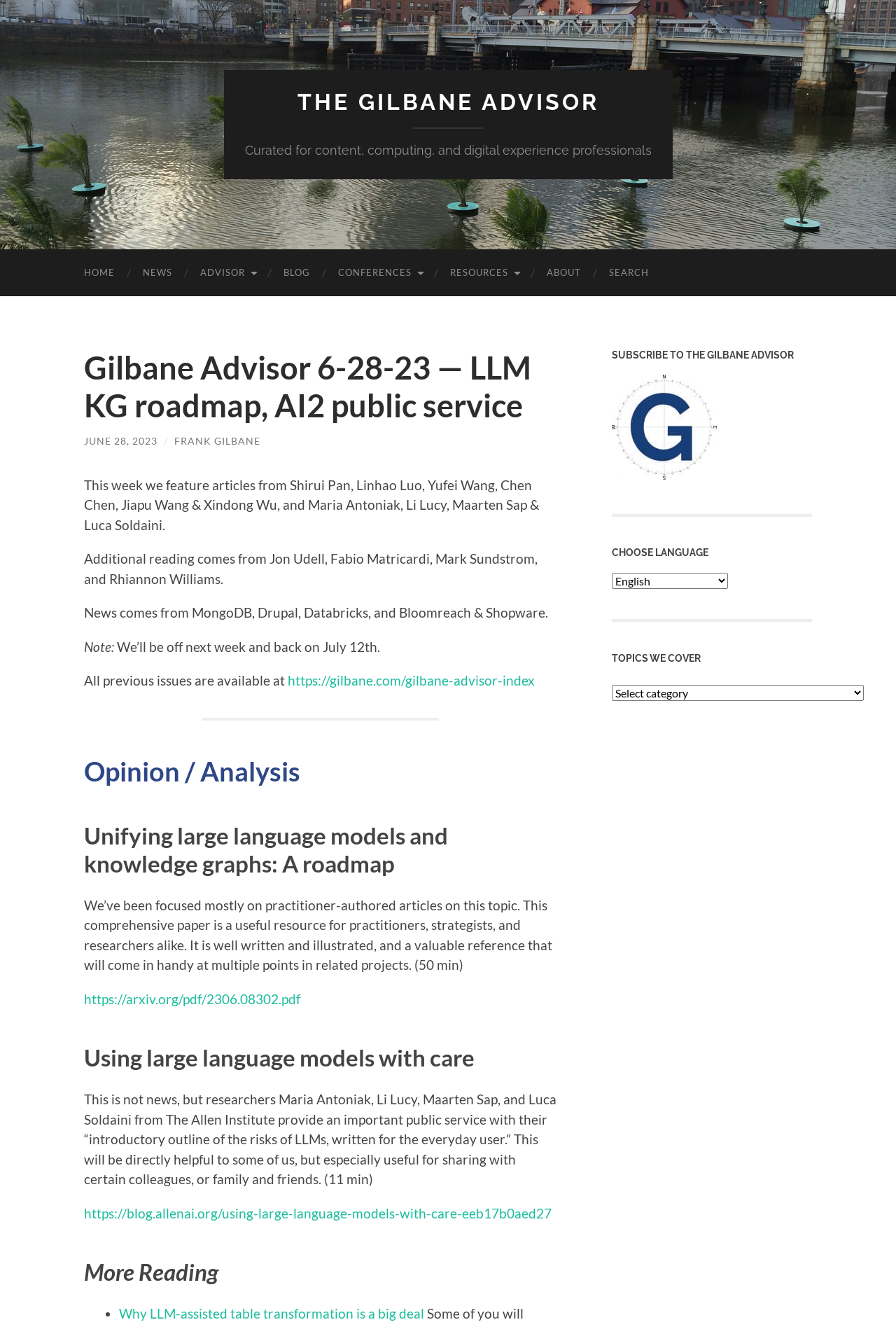Locate the bounding box coordinates of the element that should be clicked to fulfill the instruction: "Search for articles".

[0.664, 0.188, 0.74, 0.223]